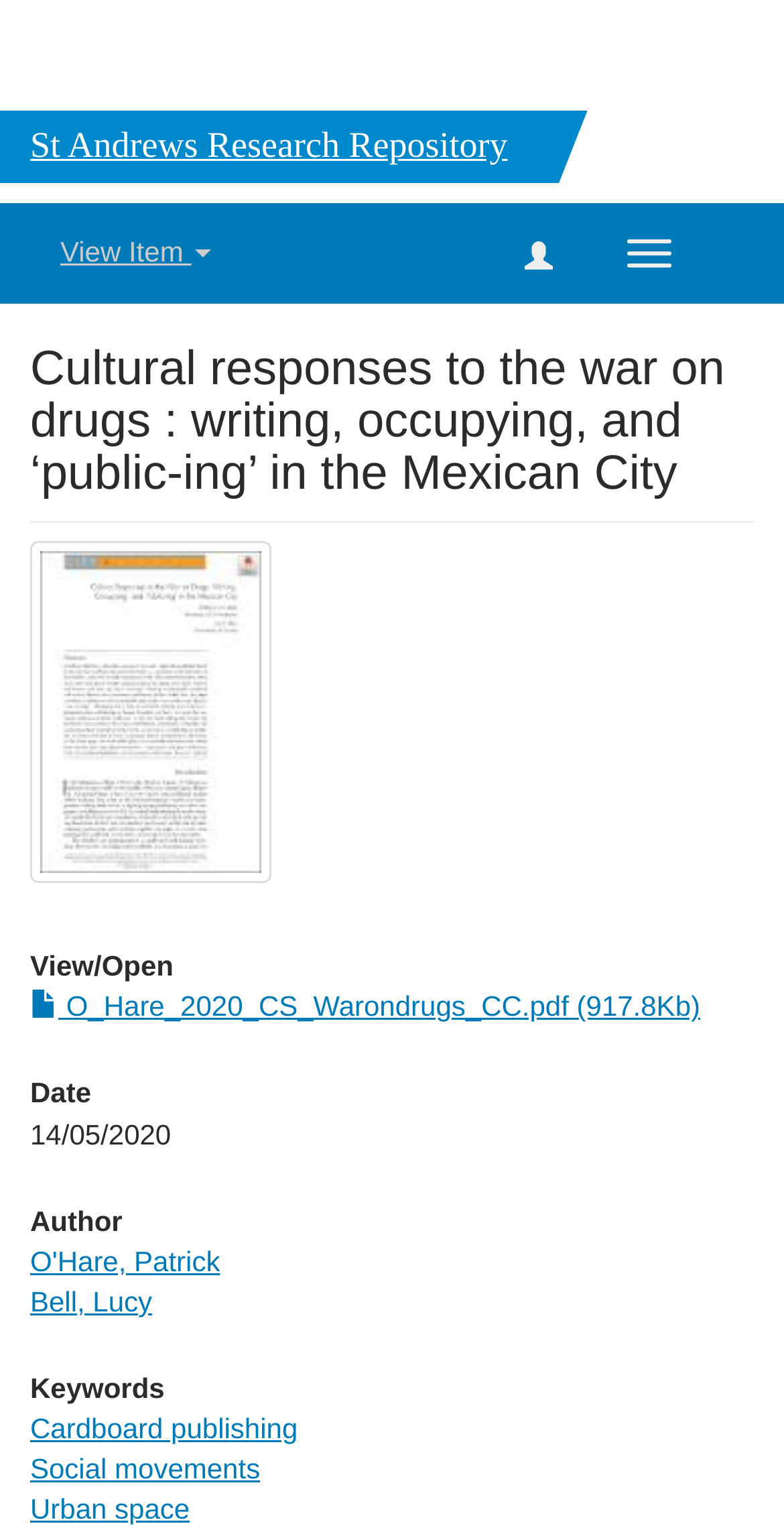Given the element description Cardboard publishing, identify the bounding box coordinates for the UI element on the webpage screenshot. The format should be (top-left x, top-left y, bottom-right x, bottom-right y), with values between 0 and 1.

[0.038, 0.923, 0.38, 0.944]